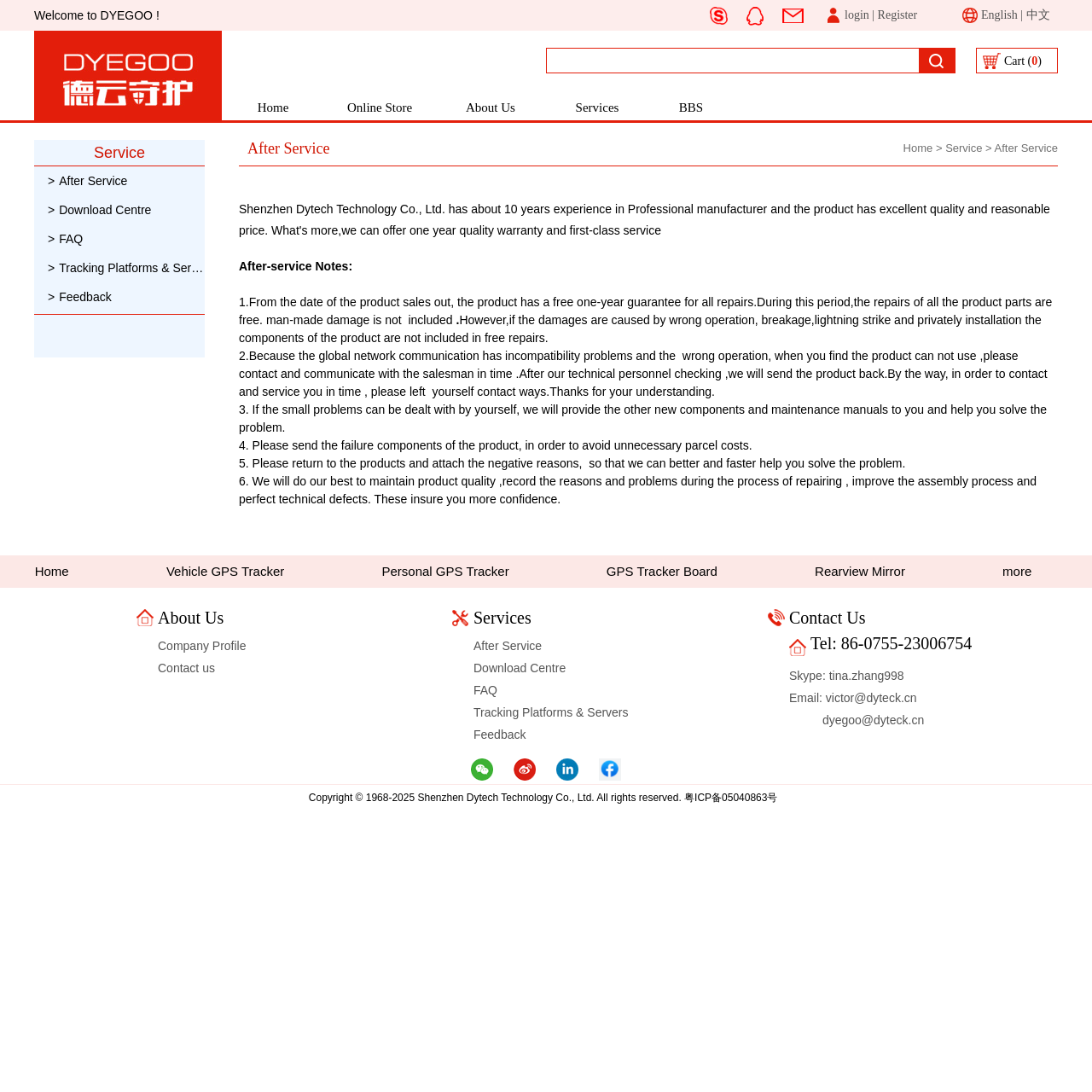Find the bounding box coordinates for the UI element that matches this description: "Tracking Platforms & Servers".

[0.414, 0.642, 0.609, 0.662]